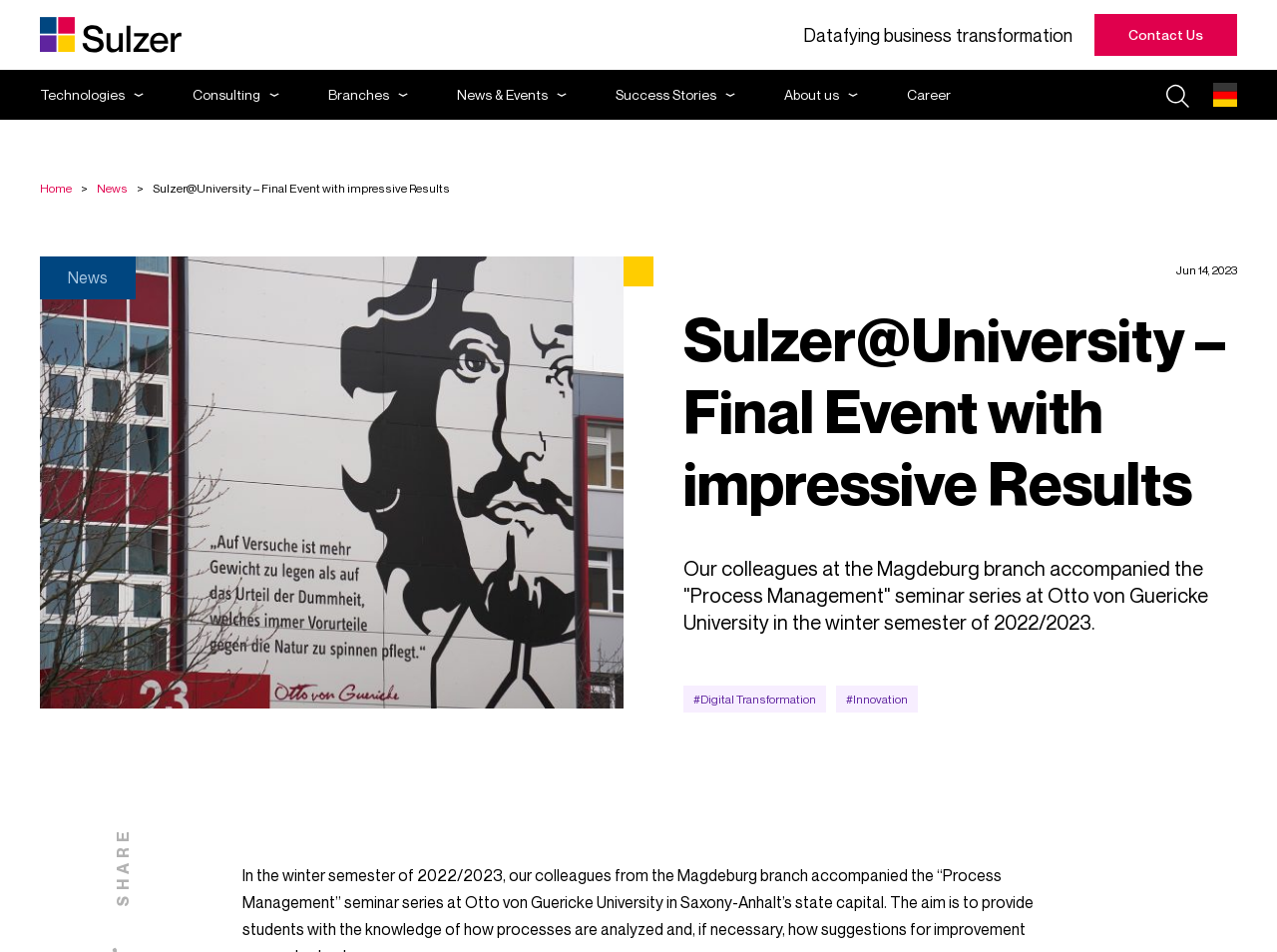Determine the coordinates of the bounding box for the clickable area needed to execute this instruction: "Click the 'Search' button".

[0.911, 0.086, 0.931, 0.113]